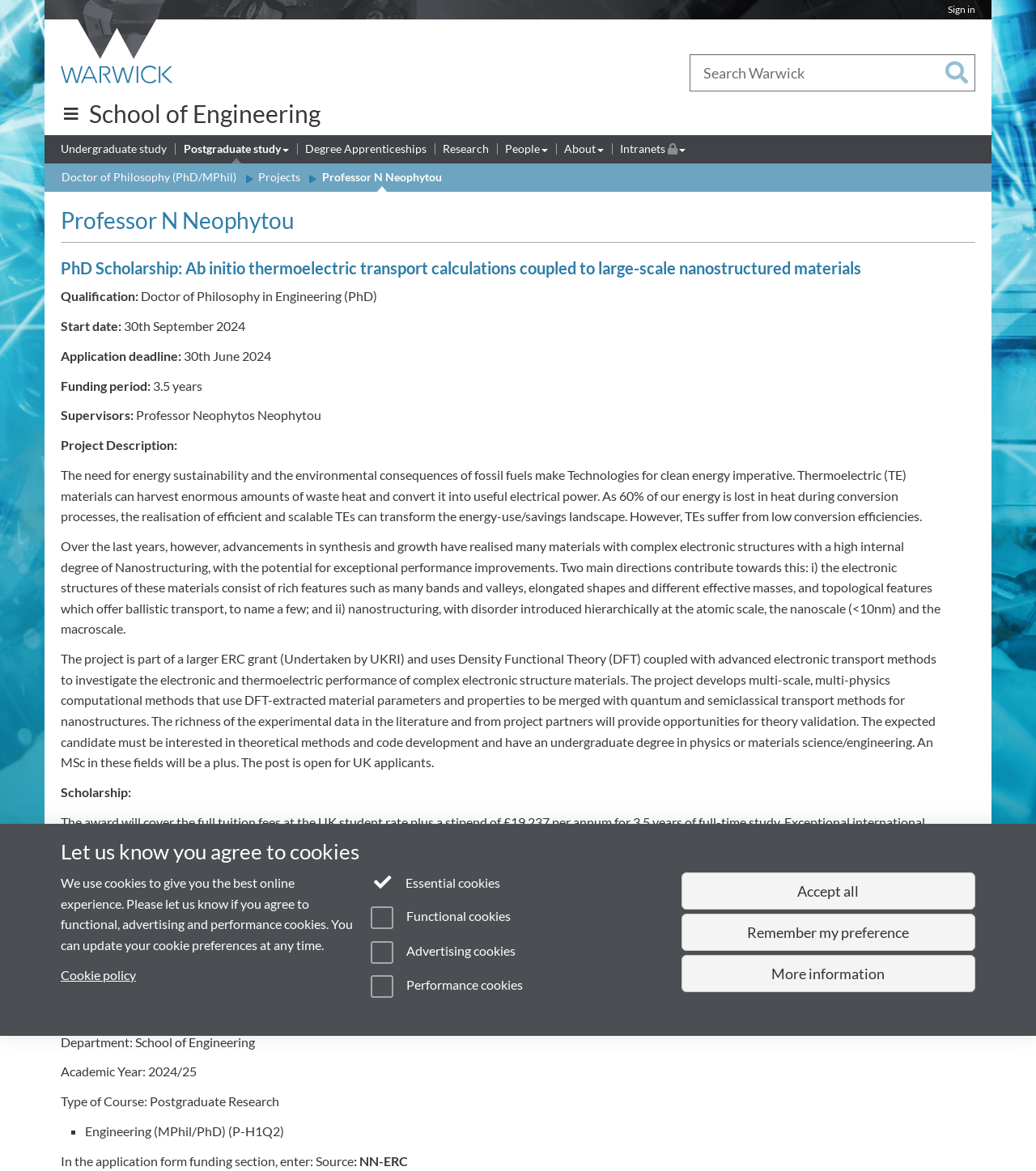Identify and provide the bounding box for the element described by: "Business".

[0.252, 0.058, 0.288, 0.068]